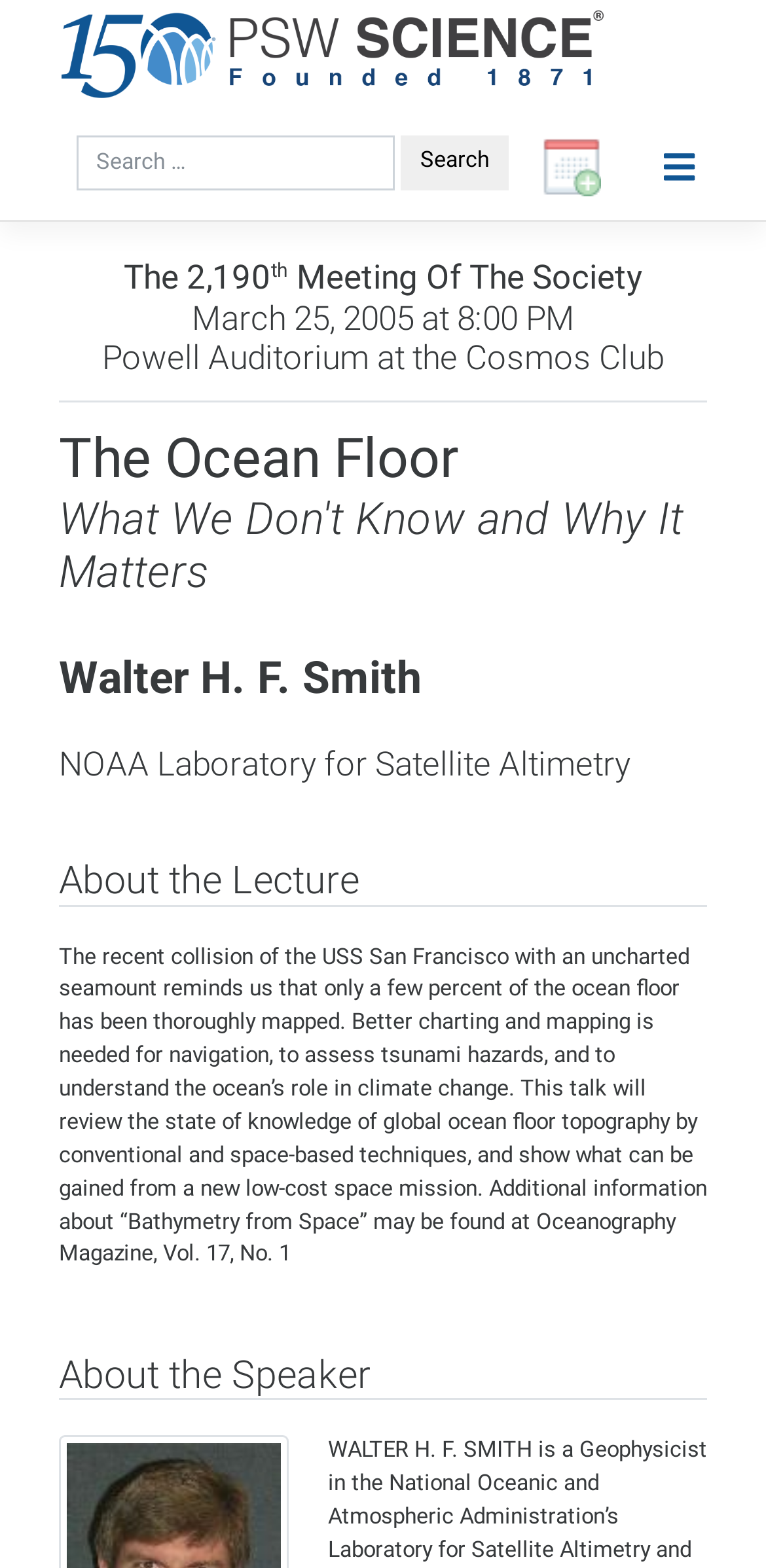Elaborate on the webpage's design and content in a detailed caption.

The webpage is about a lecture titled "The Ocean Floor - What We Don't Know and Why It Matters" by Walter H. F. Smith. At the top left, there is a link to "PSW Science" accompanied by an image with the same name. Next to it, there is a search bar with a "Search" button. On the top right, there is a link to "Subscribe to the PSW calendar" with an image.

Below the top section, there is a navigation toggle button. The main content of the webpage is divided into several sections, each with a heading. The first section is about the meeting details, including the date, time, and location. The following sections are about the lecture, including the title, speaker, and affiliation.

The main content of the lecture is described in a paragraph, which discusses the importance of mapping the ocean floor for navigation, tsunami hazards, and climate change. The text also mentions a new low-cost space mission and provides additional information about "Bathymetry from Space" in Oceanography Magazine.

At the bottom, there is a section about the speaker, with a heading "About the Speaker". Overall, the webpage has a simple layout with a focus on presenting information about the lecture and its speaker.